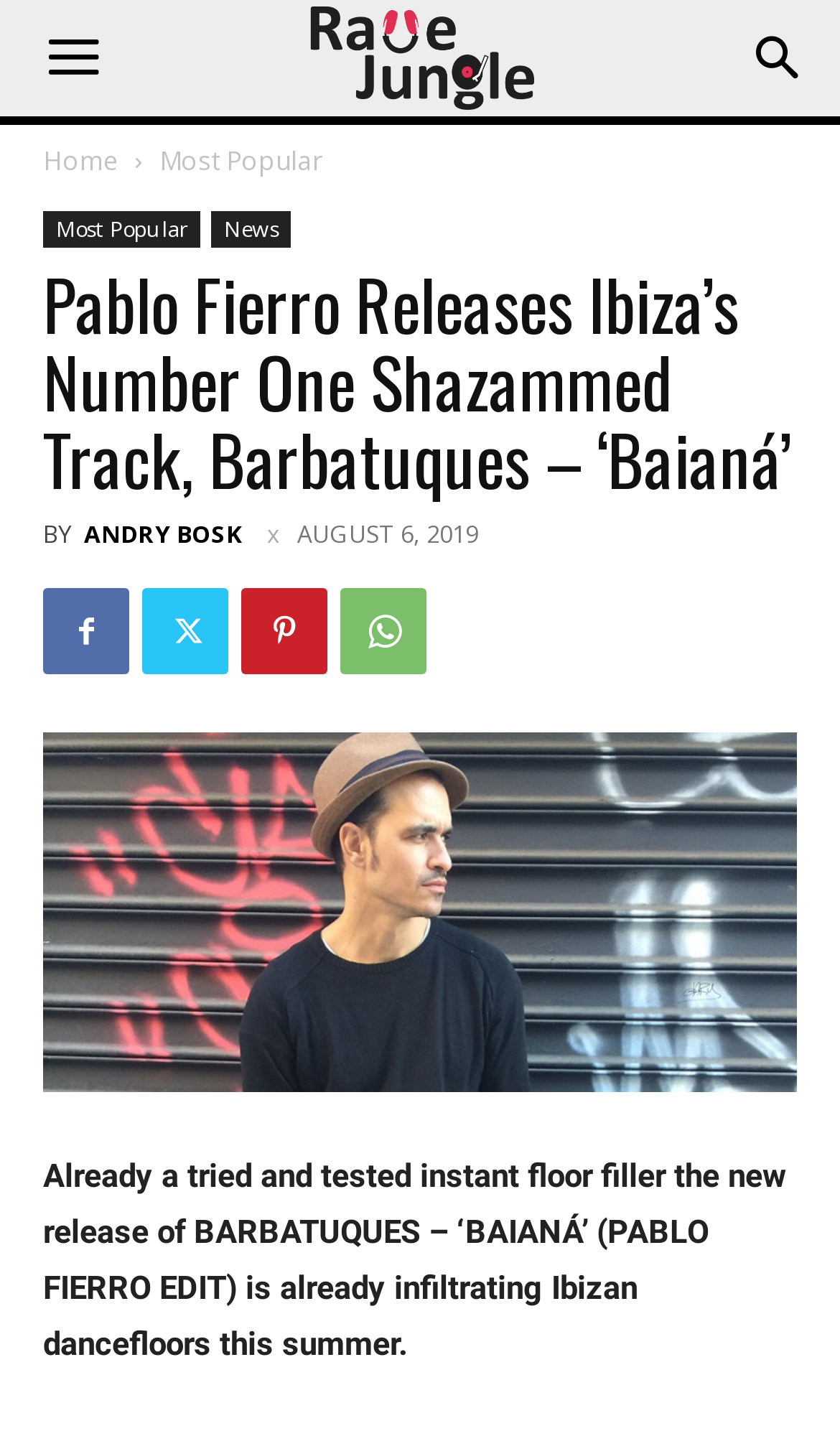How many social media links are available?
Refer to the screenshot and deliver a thorough answer to the question presented.

I found the answer by looking at the section below the main heading, which mentions four social media links represented by icons '', '', '', and ''.